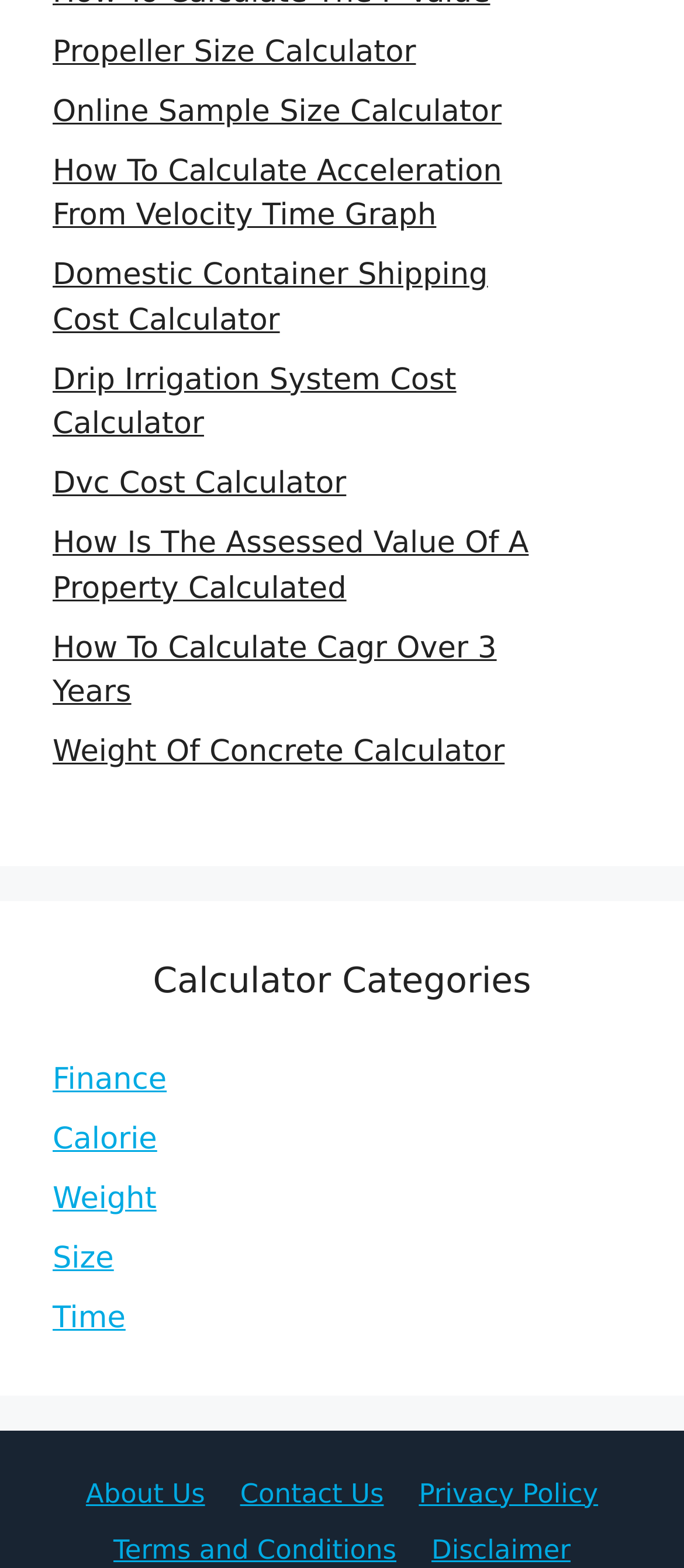Locate the bounding box coordinates of the element to click to perform the following action: 'Select Finance category'. The coordinates should be given as four float values between 0 and 1, in the form of [left, top, right, bottom].

[0.077, 0.678, 0.244, 0.7]